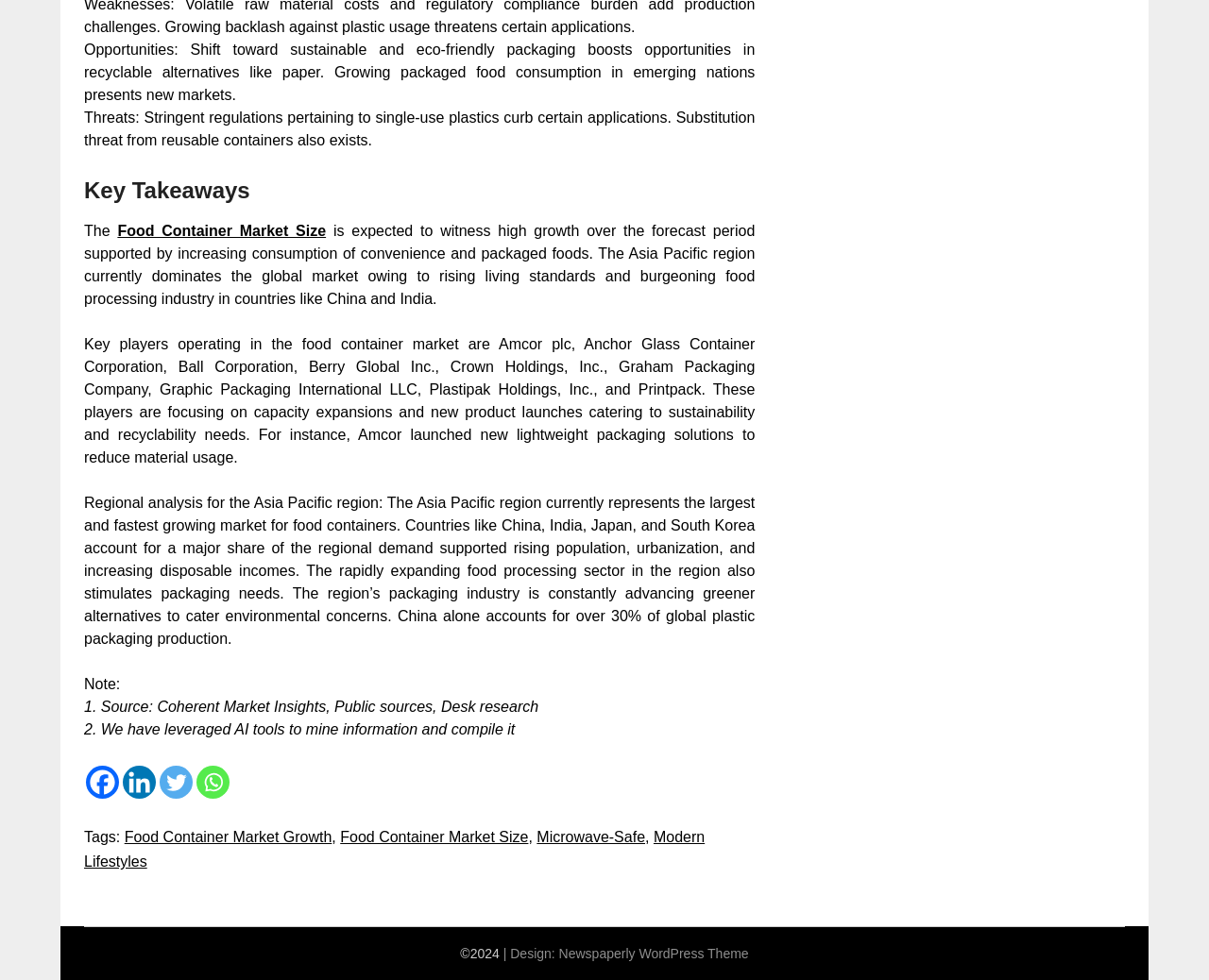Using the information in the image, could you please answer the following question in detail:
How many companies are mentioned as key players in the food container market?

The text mentions 9 key players operating in the food container market, namely Amcor plc, Anchor Glass Container Corporation, Ball Corporation, Berry Global Inc., Crown Holdings, Inc., Graham Packaging Company, Graphic Packaging International LLC, Plastipak Holdings, Inc., and Printpack.